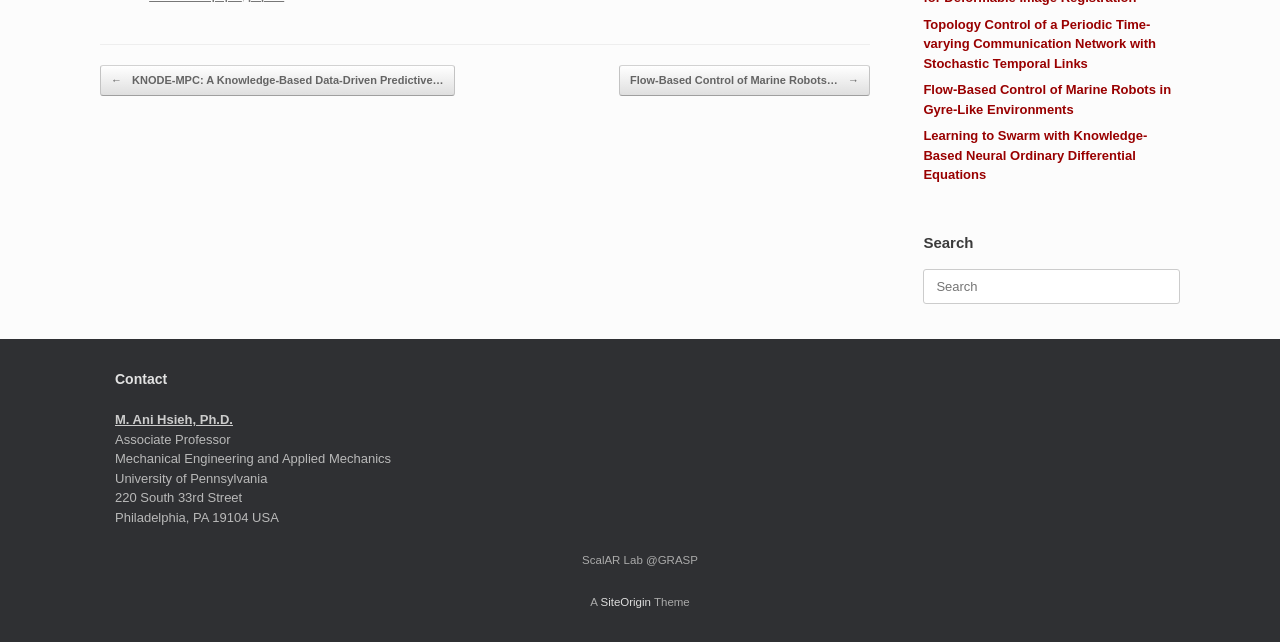Please find the bounding box for the following UI element description. Provide the coordinates in (top-left x, top-left y, bottom-right x, bottom-right y) format, with values between 0 and 1: parent_node: Search for: name="s" placeholder="Search"

[0.721, 0.419, 0.922, 0.474]